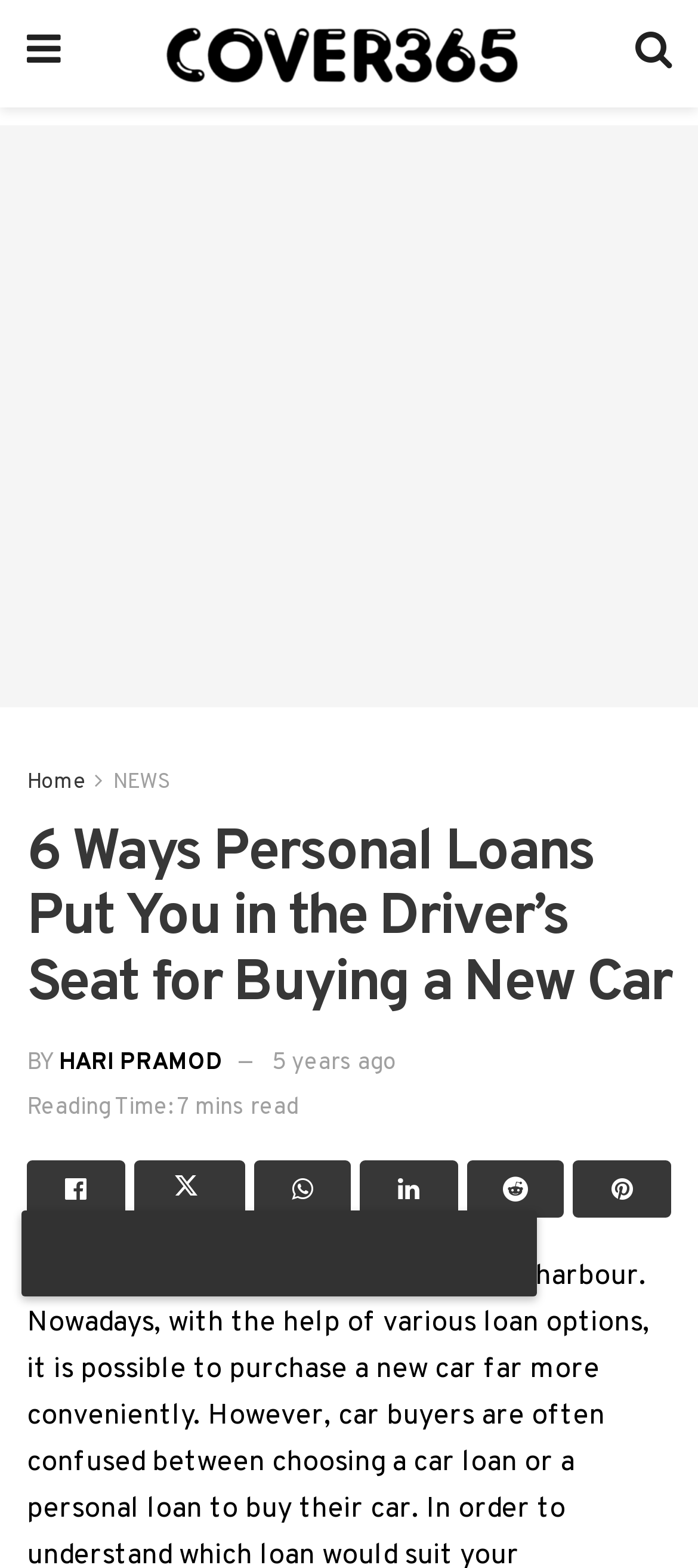What is the category of the article?
Based on the image, please offer an in-depth response to the question.

The category of the article can be found in the top navigation bar, where it says 'NEWS', which is one of the main categories of the website.